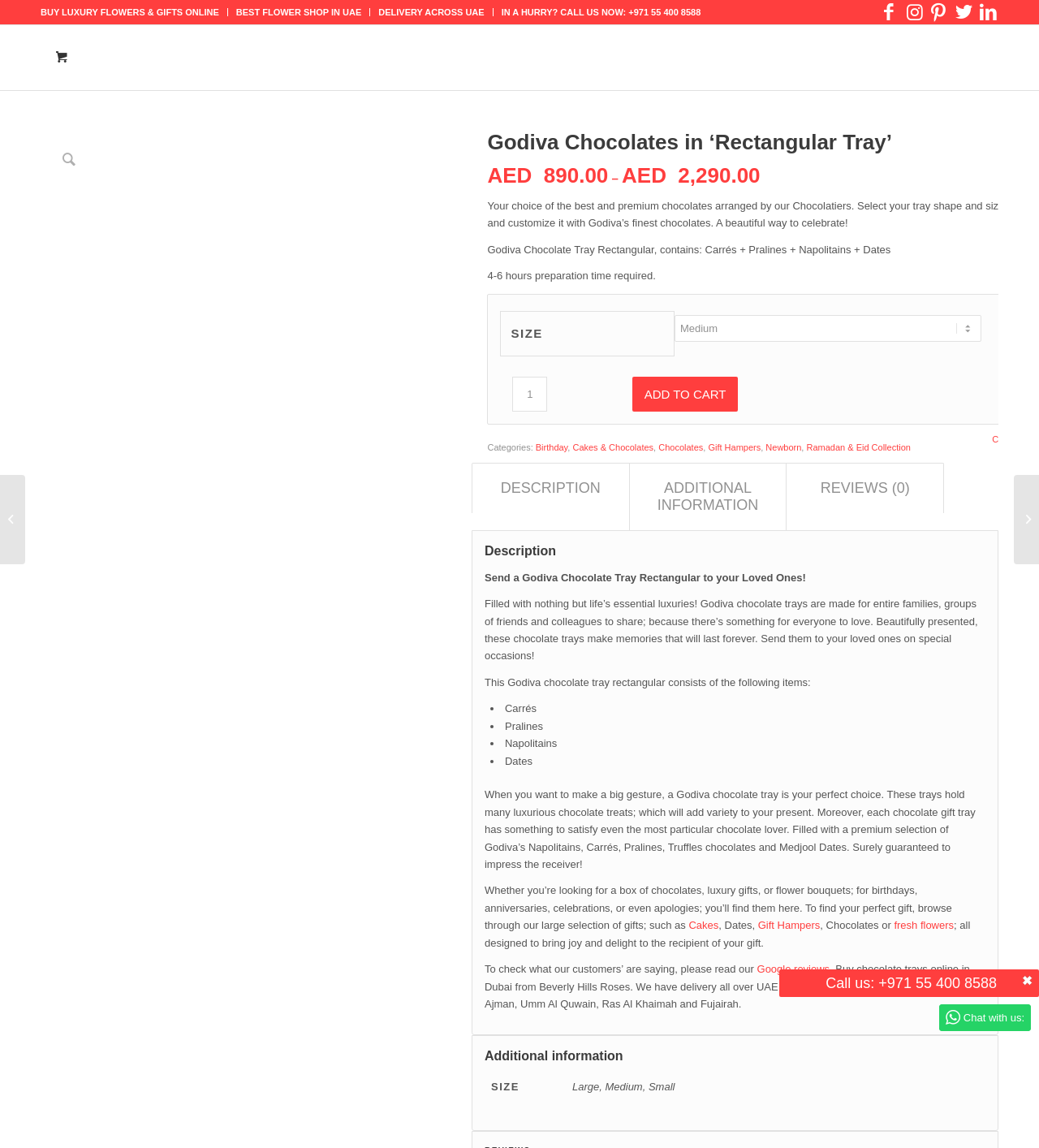Using the information from the screenshot, answer the following question thoroughly:
What is the delivery area for the Godiva Chocolate Tray Rectangular?

I found the delivery area by reading the description section, which mentions that the product can be delivered 'all over UAE which includes Abu Dhabi, Dubai, Sharjah, Ajman, Umm Al Quwain, Ras Al Khaimah and Fujairah'.